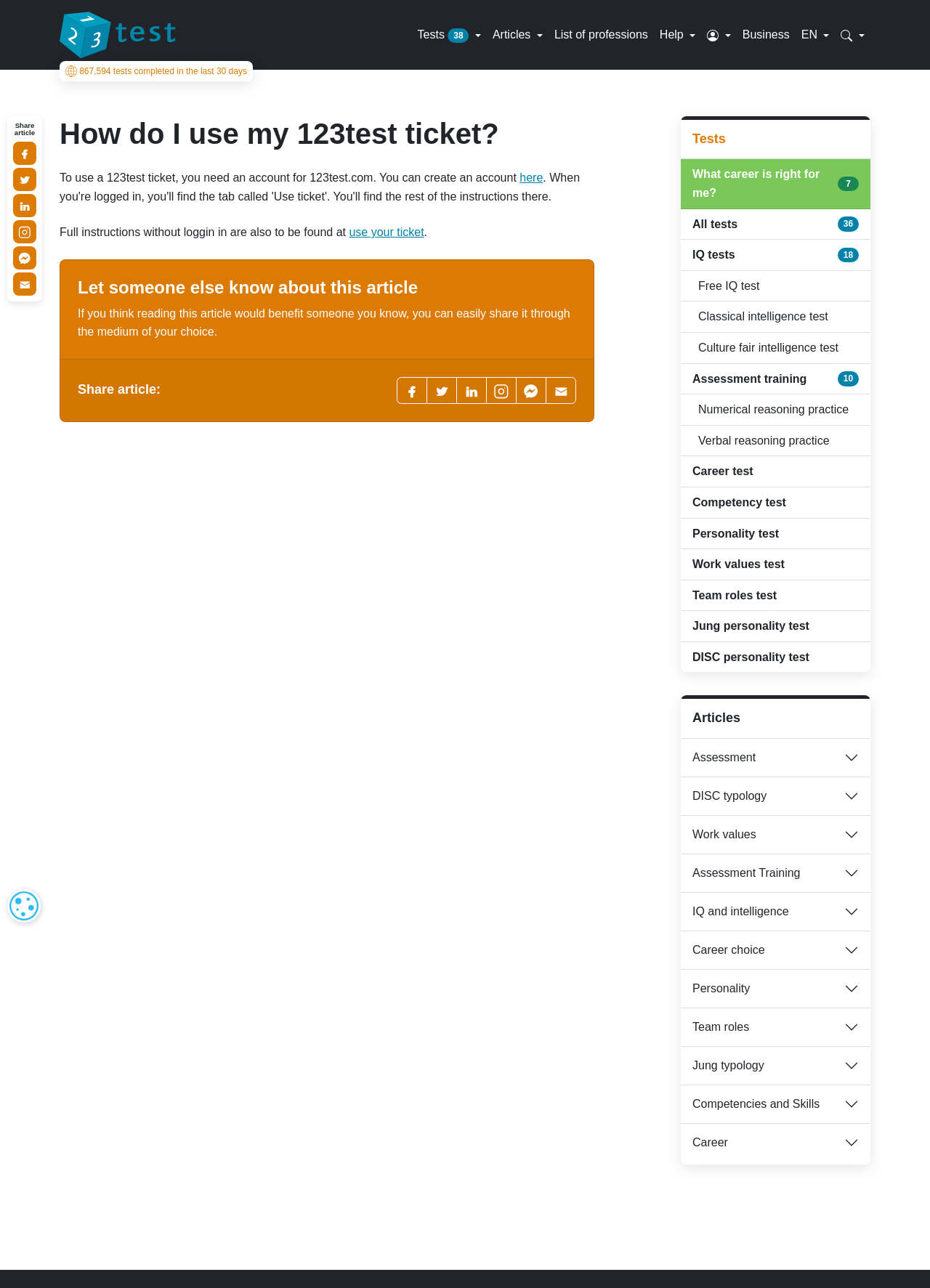Identify the bounding box coordinates for the UI element described by the following text: "[ author ]". Provide the coordinates as four float numbers between 0 and 1, in the format [left, top, right, bottom].

None